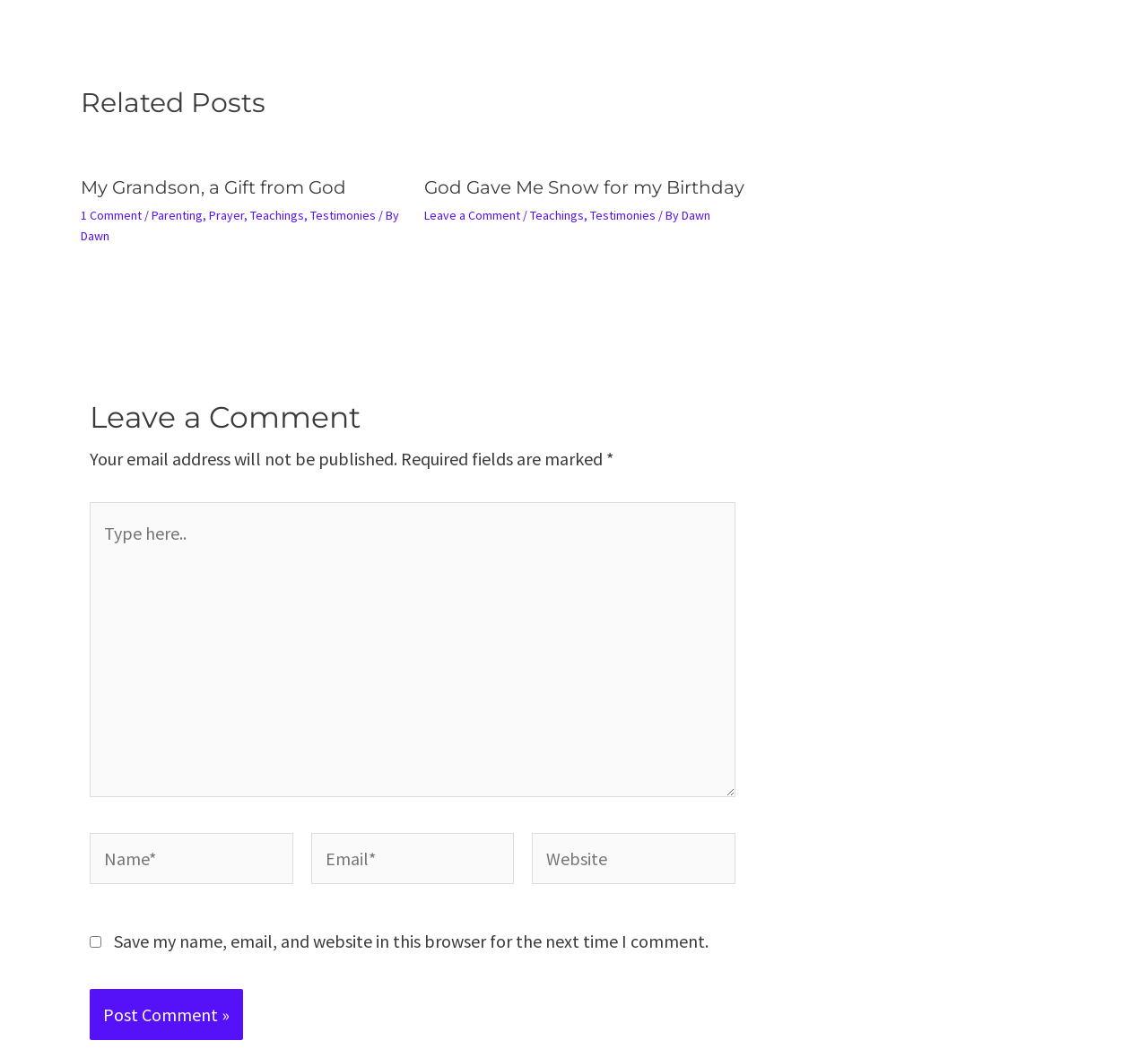Could you please study the image and provide a detailed answer to the question:
What is required to post a comment?

The comment form has two required fields, 'Name*' and 'Email*', which must be filled in to post a comment.